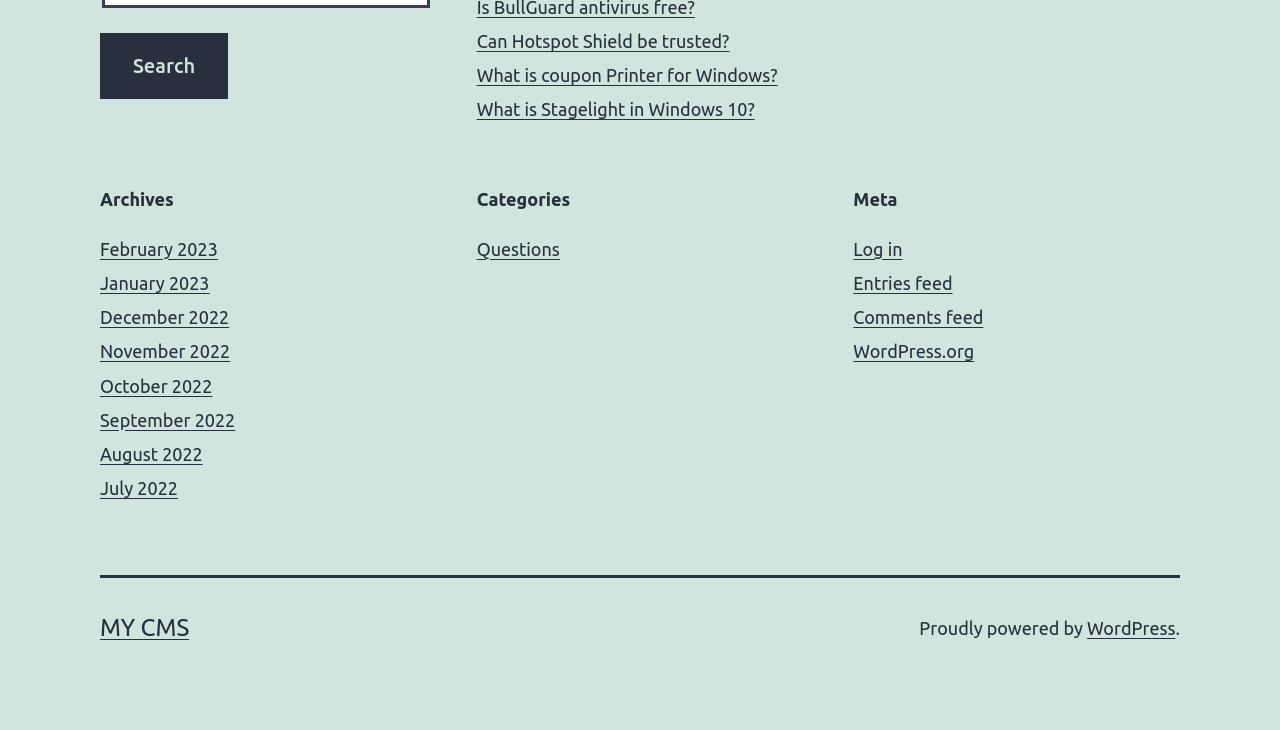Determine the bounding box coordinates for the area that needs to be clicked to fulfill this task: "Learn more about Hotspot Shield". The coordinates must be given as four float numbers between 0 and 1, i.e., [left, top, right, bottom].

[0.372, 0.043, 0.57, 0.07]